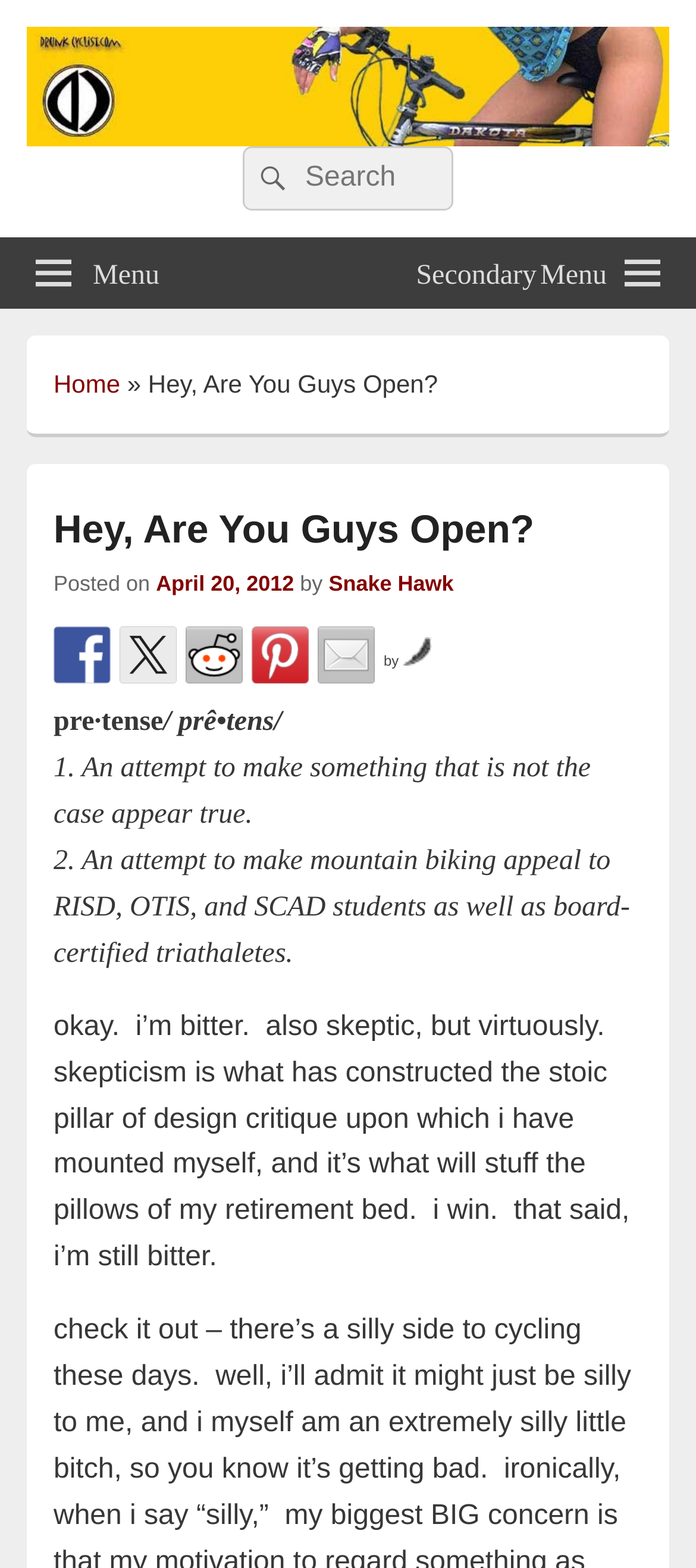What is the search function for?
Provide a fully detailed and comprehensive answer to the question.

The search function is located in the top-center of the webpage, and it has a label 'Search for:' next to it. This suggests that the search function is for searching within the website.